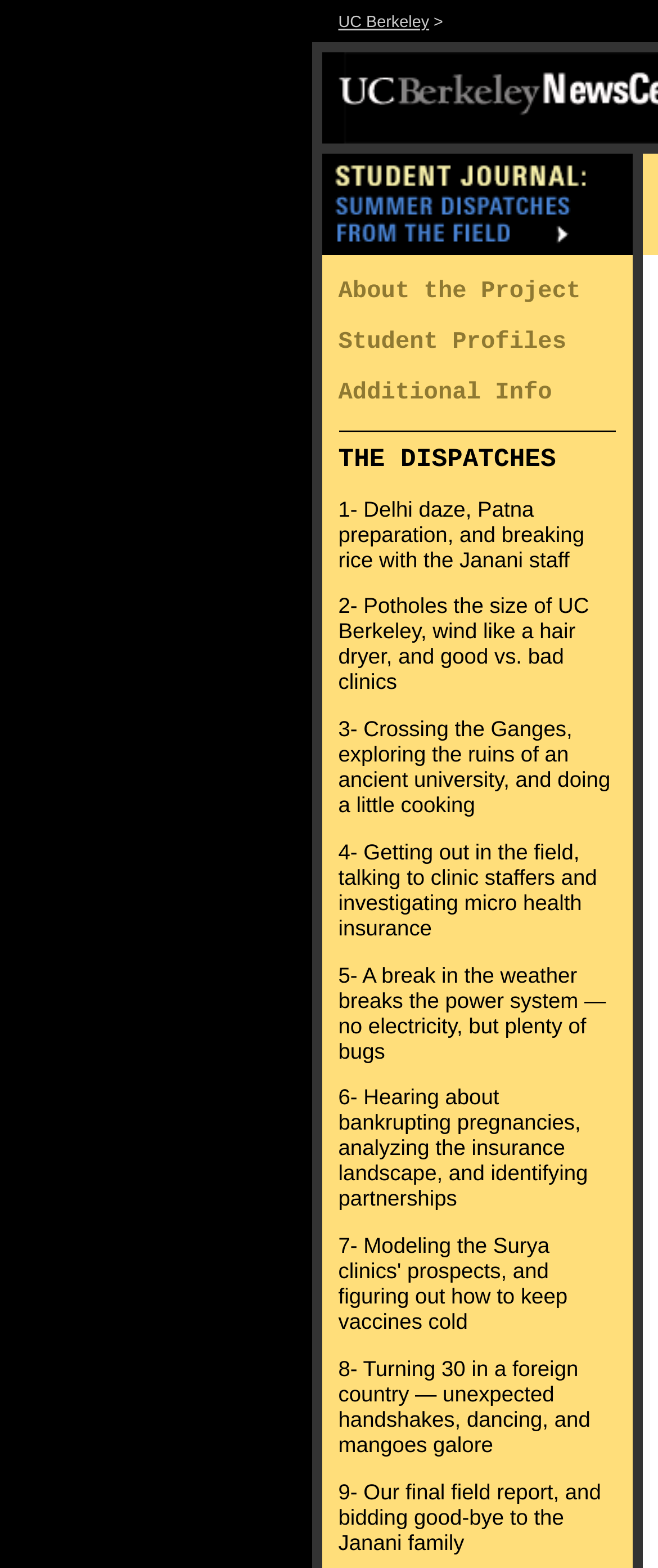Can you pinpoint the bounding box coordinates for the clickable element required for this instruction: "Visit UC Berkeley website"? The coordinates should be four float numbers between 0 and 1, i.e., [left, top, right, bottom].

[0.514, 0.009, 0.652, 0.02]